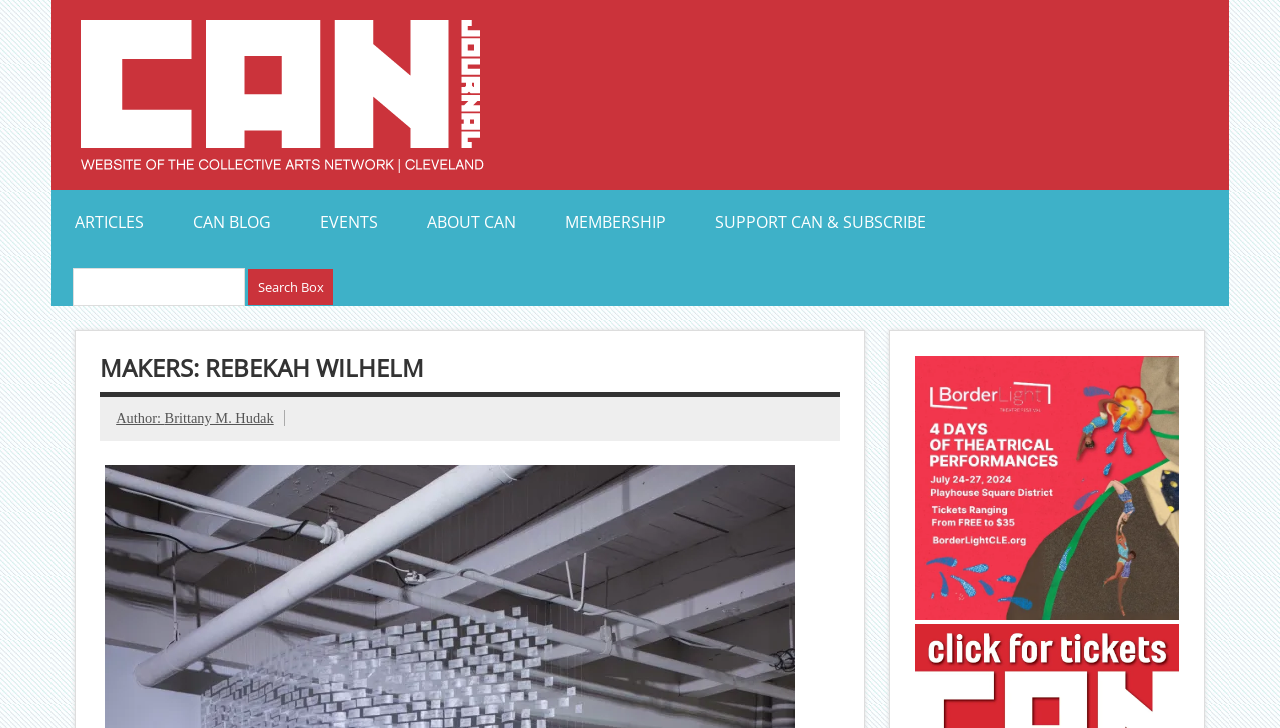Identify the bounding box coordinates of the region that needs to be clicked to carry out this instruction: "Learn about membership". Provide these coordinates as four float numbers ranging from 0 to 1, i.e., [left, top, right, bottom].

[0.423, 0.261, 0.539, 0.349]